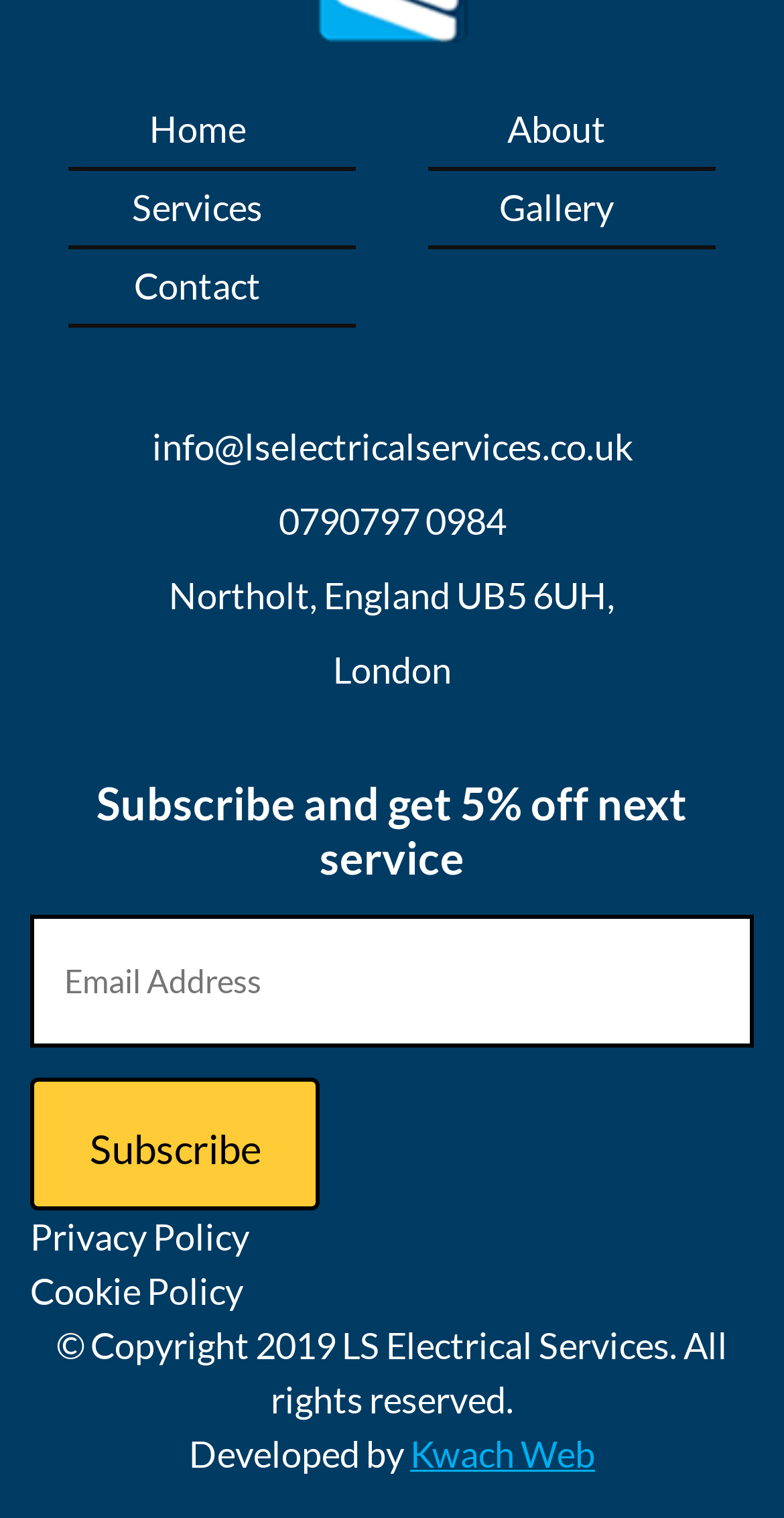Carefully examine the image and provide an in-depth answer to the question: How many links are in the navigation menu?

I counted the links in the navigation menu, which are 'Home', 'About', 'Services', 'Gallery', and 'Contact', and found that there are 5 links in total.